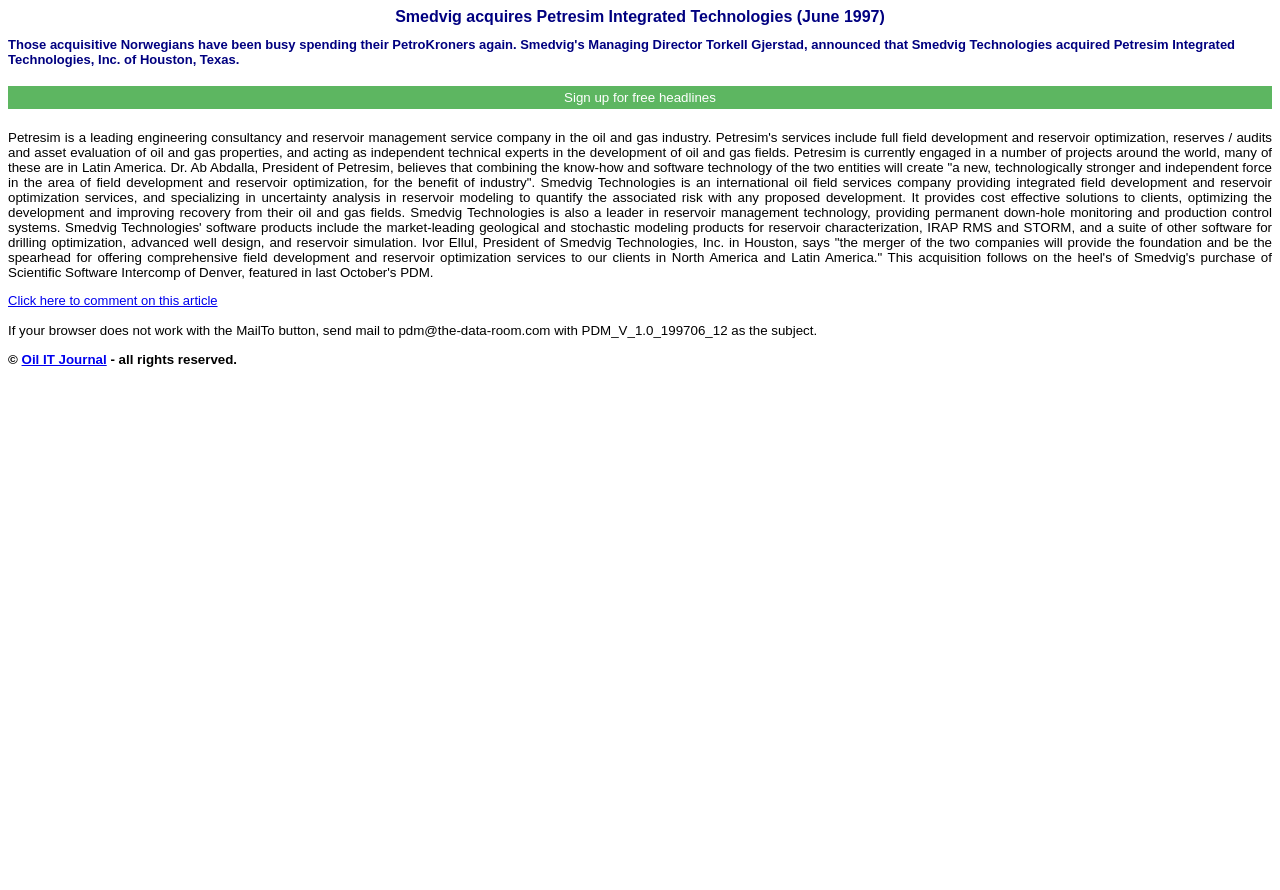Kindly respond to the following question with a single word or a brief phrase: 
What is Smedvig acquiring?

Petresim Integrated Technologies